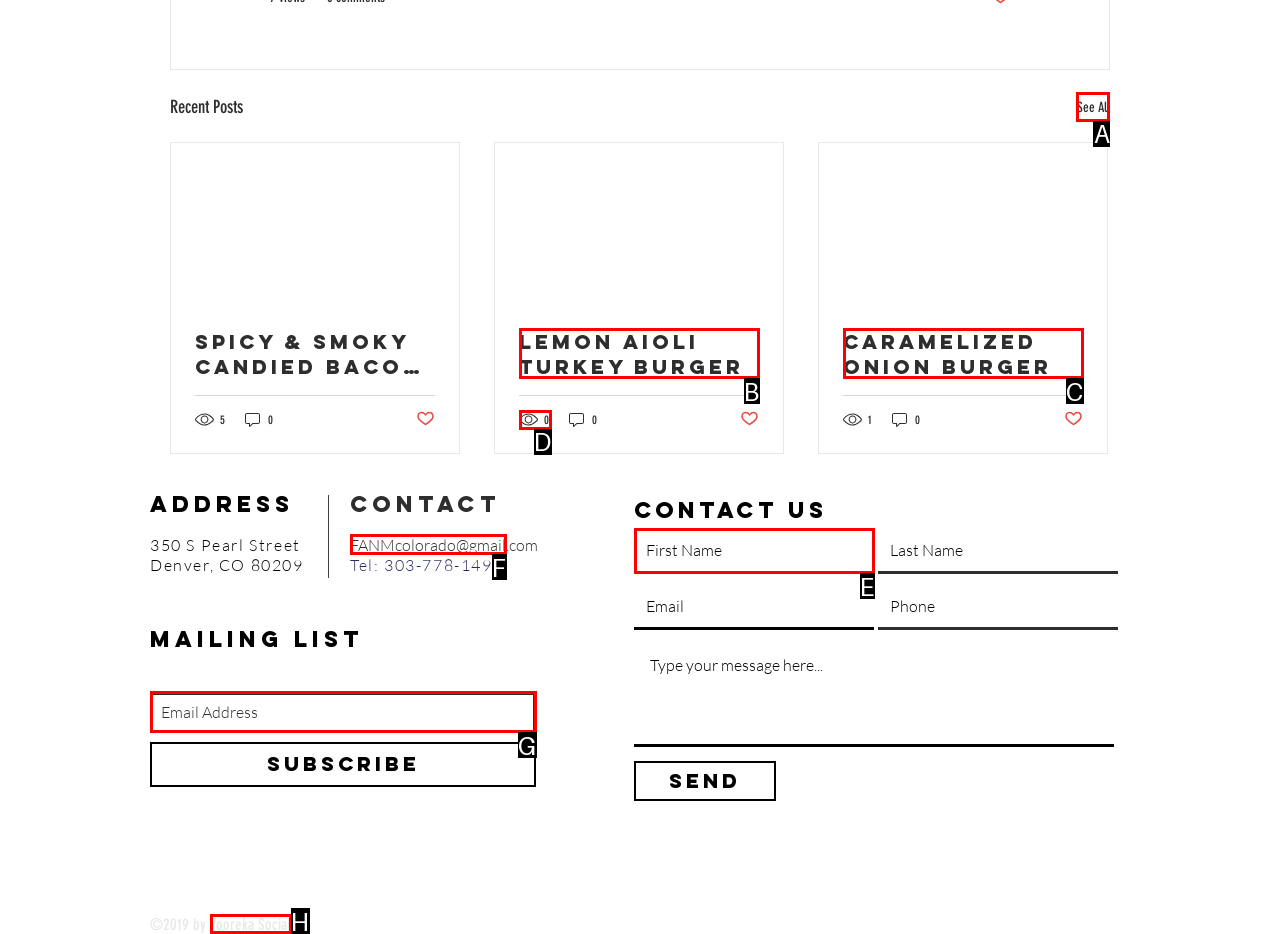Select the UI element that should be clicked to execute the following task: Click on the 'See All' link
Provide the letter of the correct choice from the given options.

A